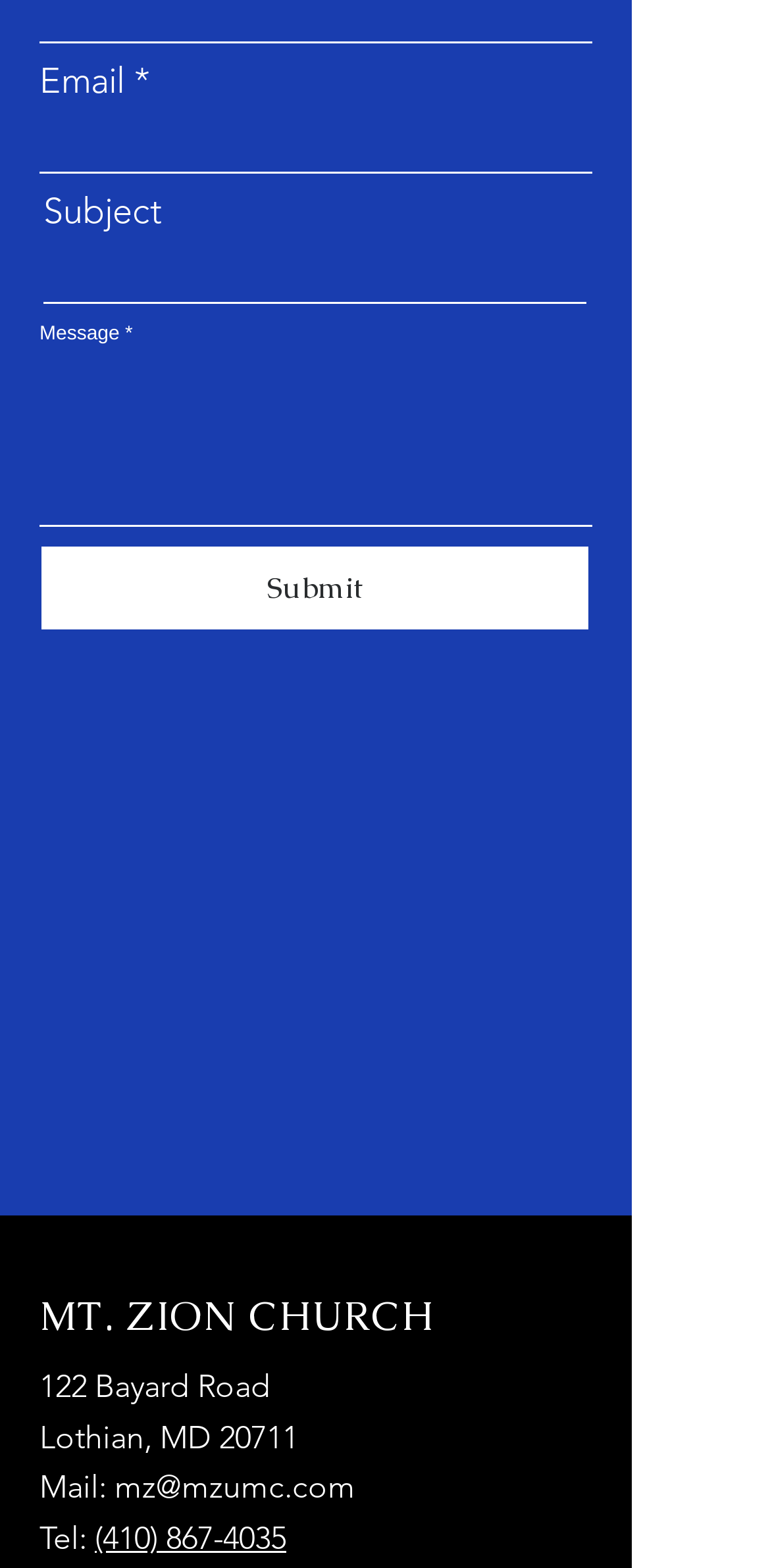What is the address of MT. ZION CHURCH?
Provide a thorough and detailed answer to the question.

The webpage displays the address of MT. ZION CHURCH as 122 Bayard Road, Lothian, MD 20711, which can be found in the static text elements.